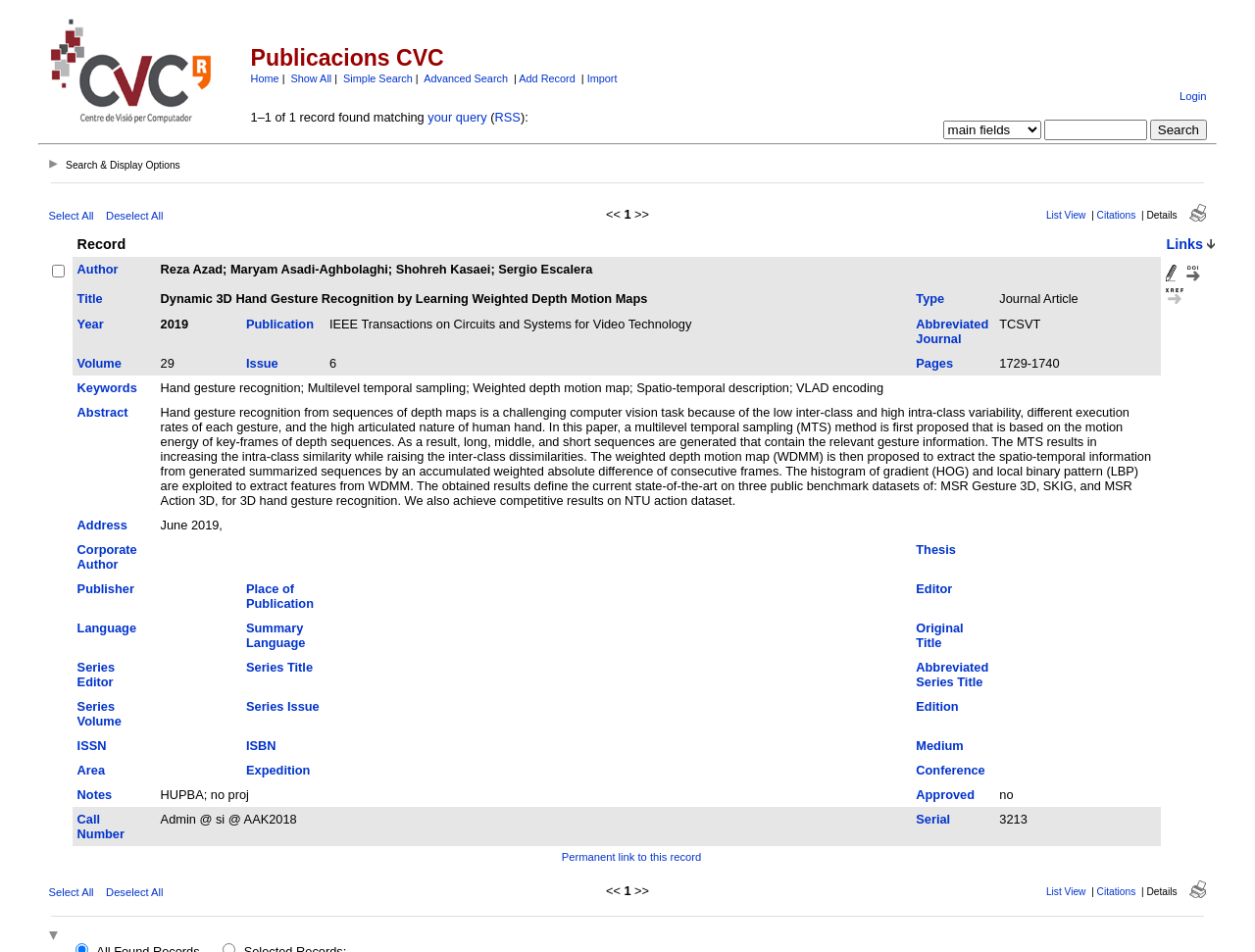Determine the bounding box coordinates of the section to be clicked to follow the instruction: "View the record details". The coordinates should be given as four float numbers between 0 and 1, formatted as [left, top, right, bottom].

[0.061, 0.275, 0.094, 0.29]